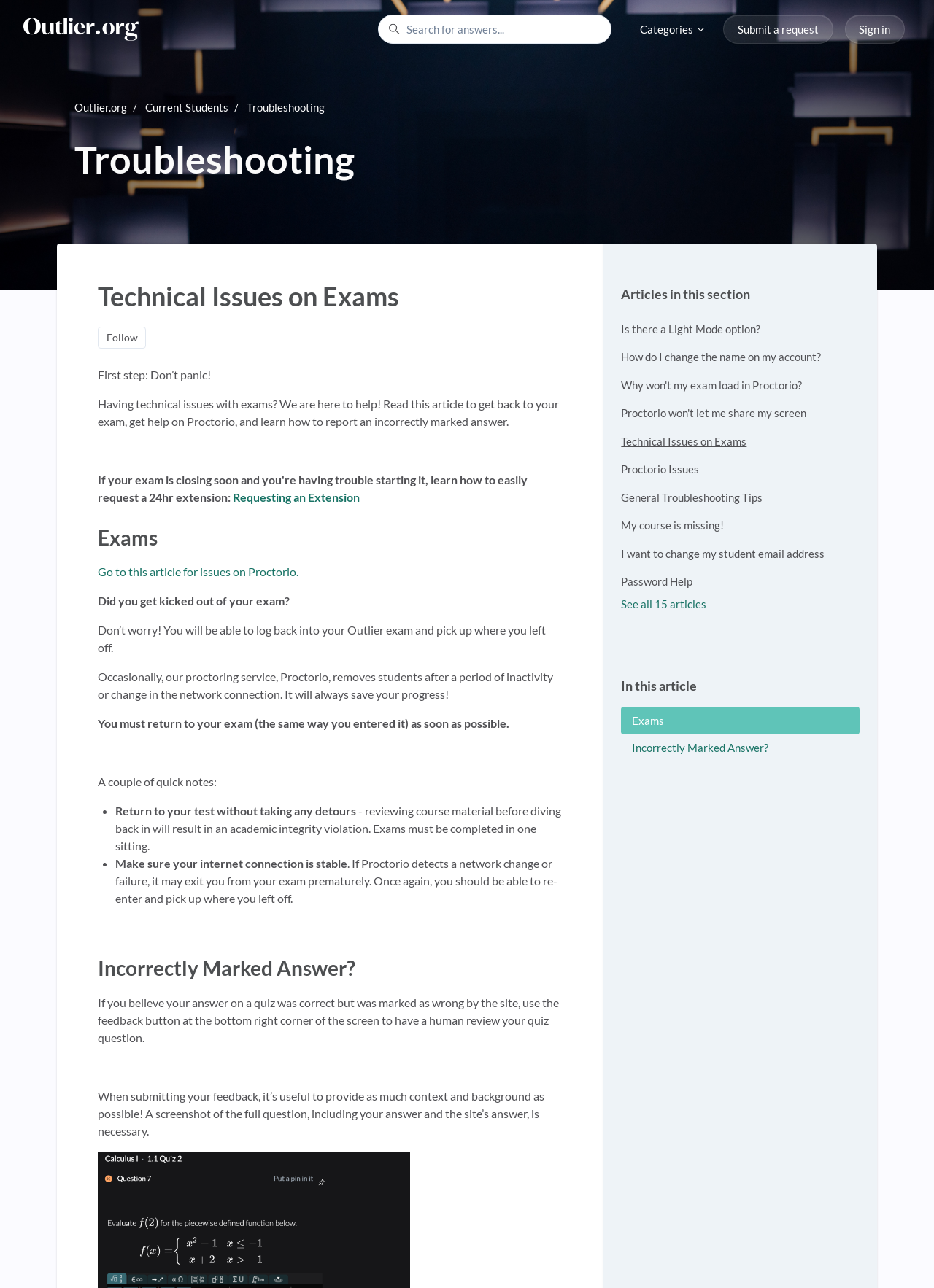Respond to the question below with a single word or phrase:
How can you report an incorrectly marked answer?

Use the feedback button